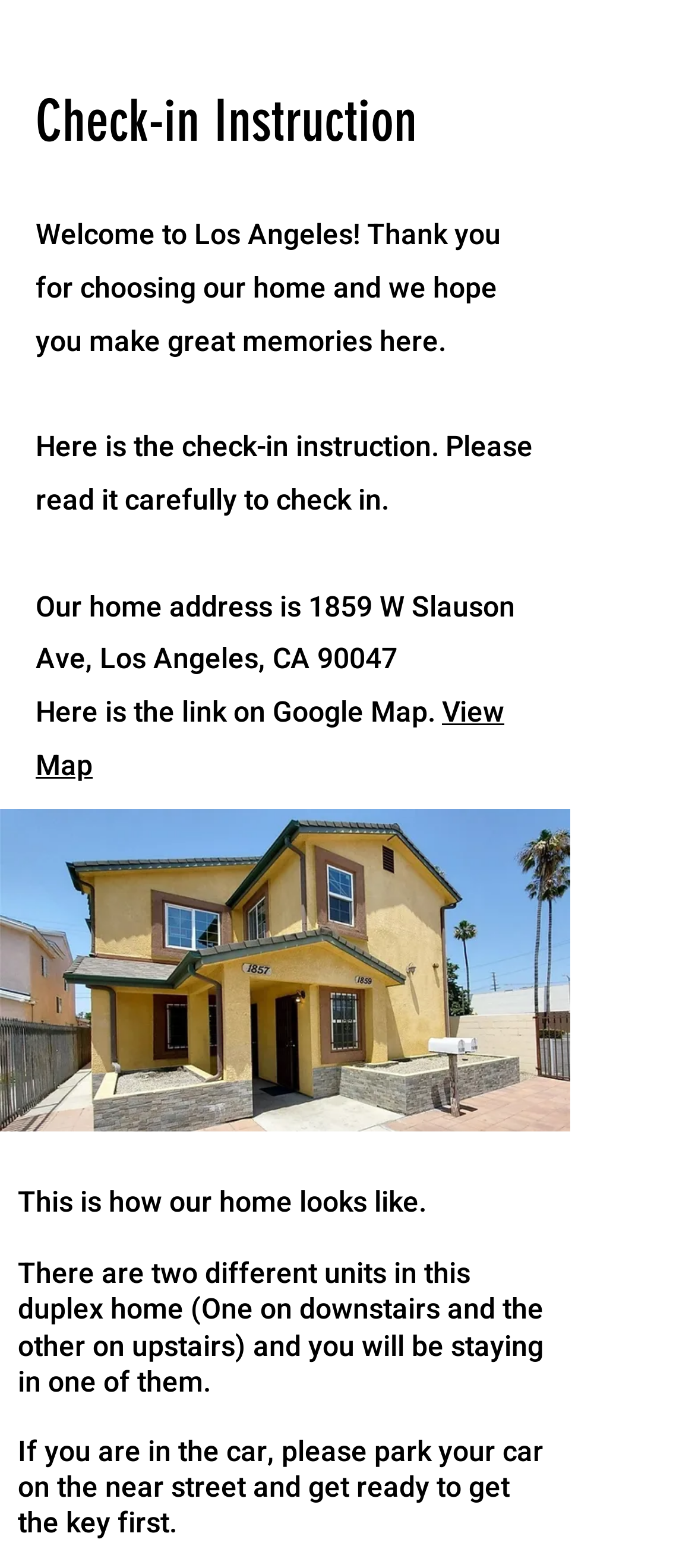How many units are there in the duplex home?
Answer the question in a detailed and comprehensive manner.

I found the answer by reading the StaticText element that says 'There are two different units in this duplex home (One on downstairs and the other on upstairs) and you will be staying in one of them.'.